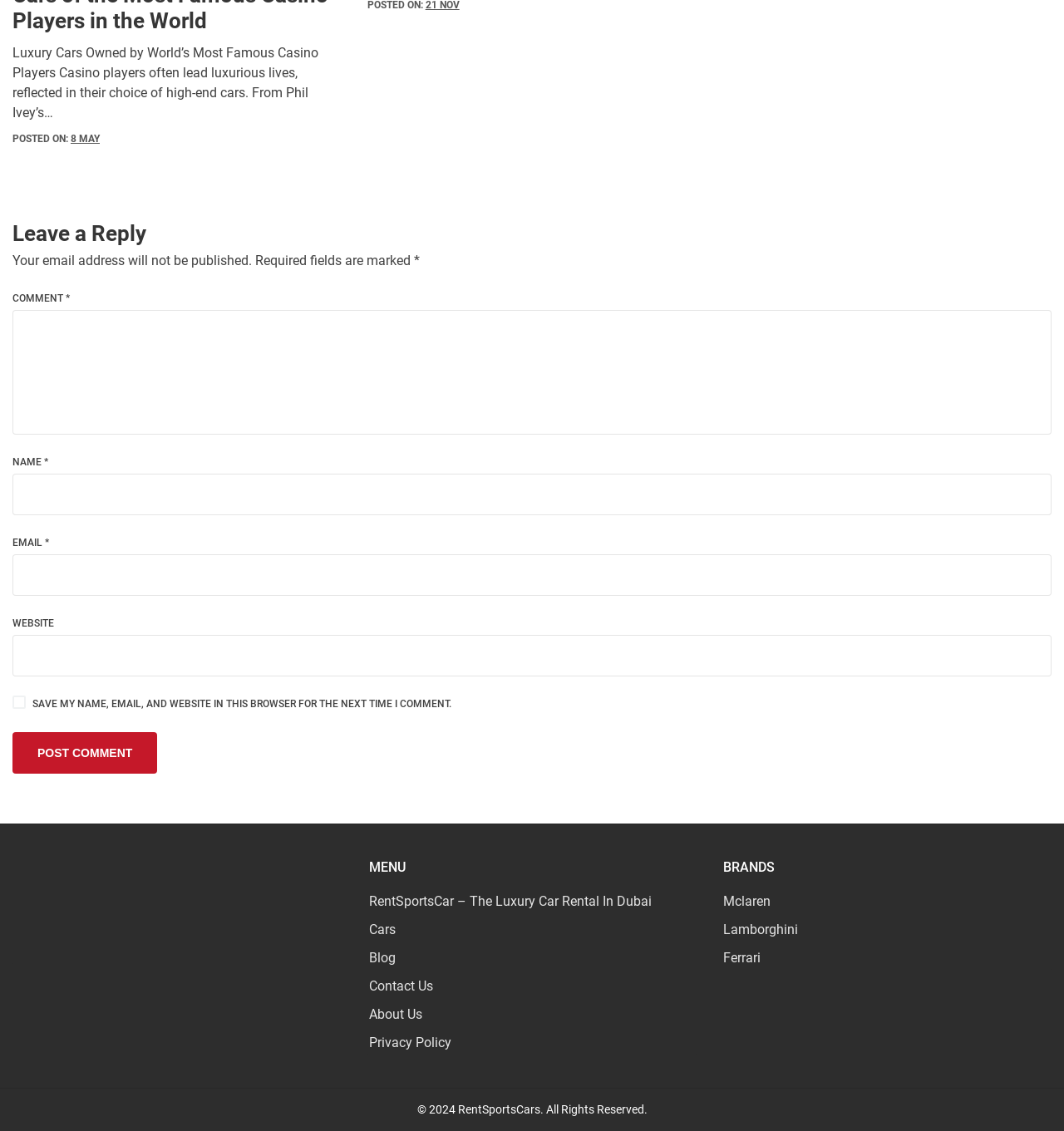Please analyze the image and provide a thorough answer to the question:
What is the copyright information?

The copyright information can be found in the StaticText element at the bottom of the webpage, which contains the text '2024 RentSportsCars. All Rights Reserved'.